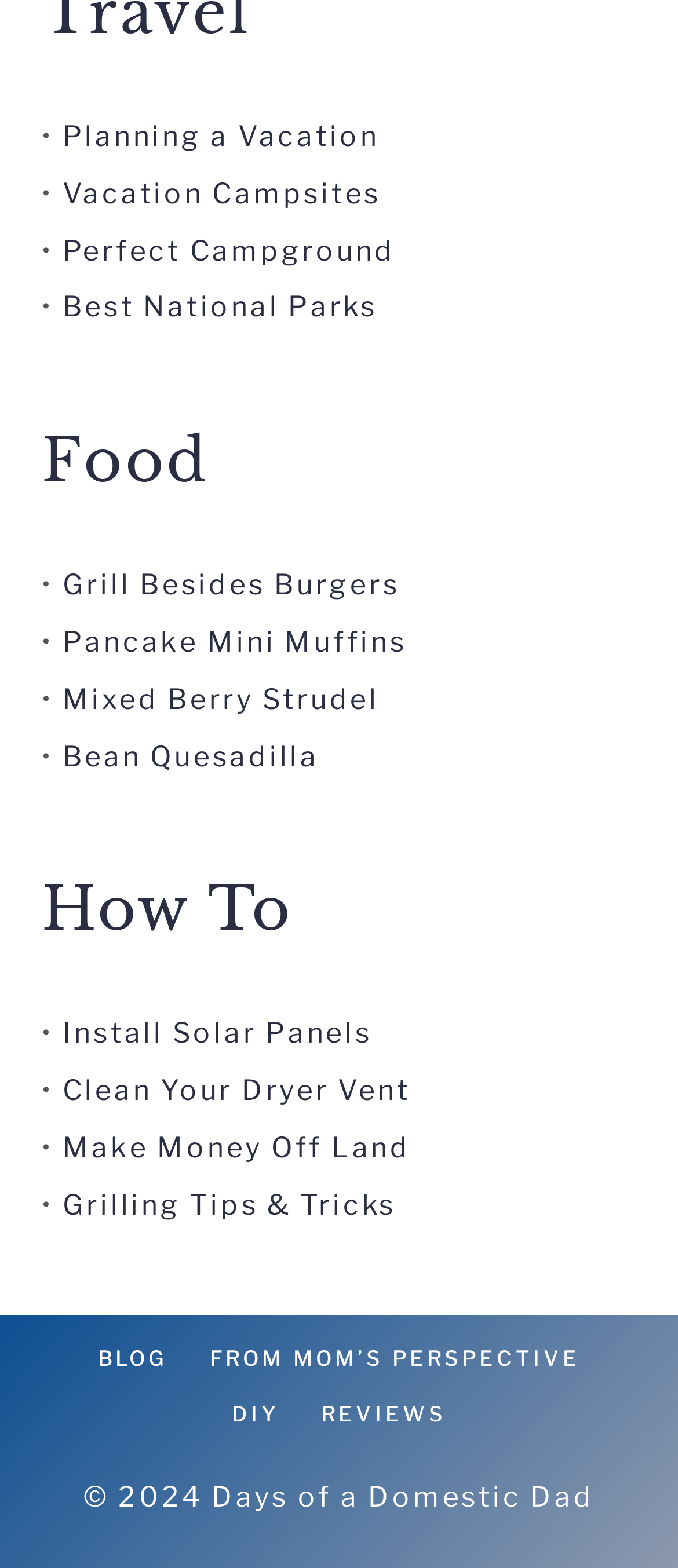How many links are in the footer navigation?
Could you answer the question in a detailed manner, providing as much information as possible?

I examined the footer navigation section and found four links: 'BLOG', 'FROM MOM’S PERSPECTIVE', 'DIY', and 'REVIEWS'. These links are contained within the 'Footer Navigation' element.